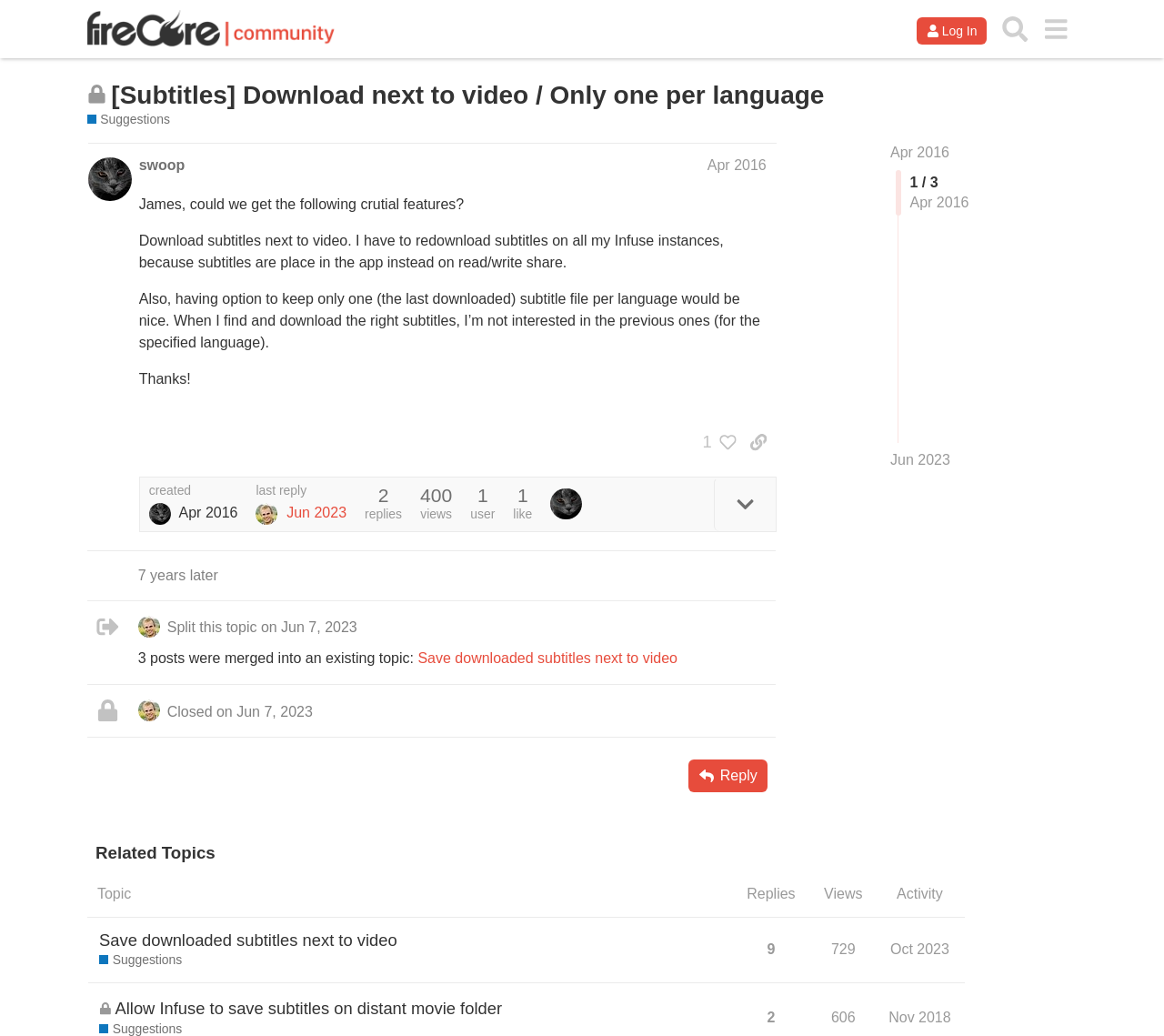Find the bounding box coordinates of the element you need to click on to perform this action: 'Search'. The coordinates should be represented by four float values between 0 and 1, in the format [left, top, right, bottom].

[0.854, 0.008, 0.89, 0.048]